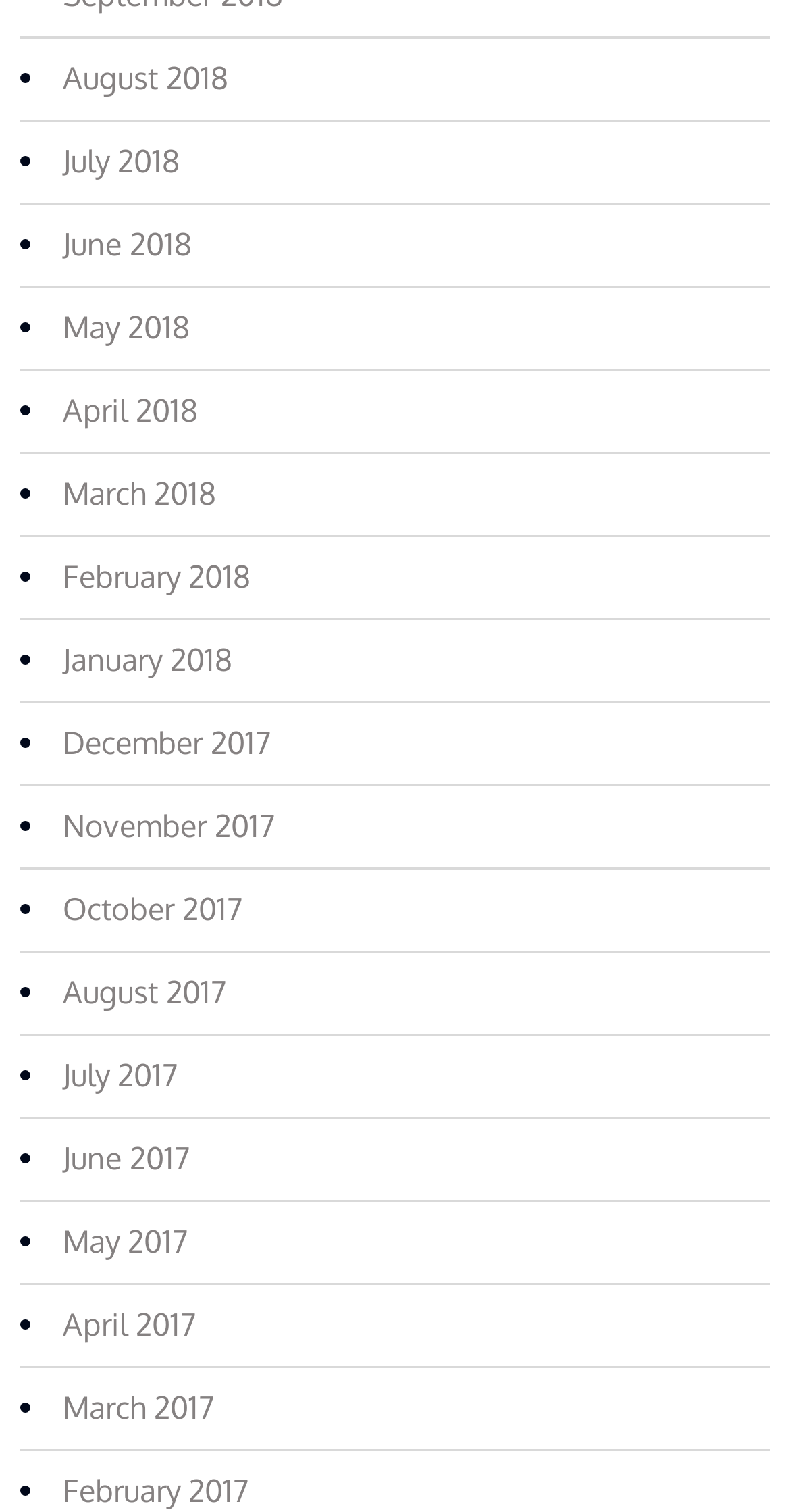Could you locate the bounding box coordinates for the section that should be clicked to accomplish this task: "View November 2017".

[0.079, 0.534, 0.349, 0.559]